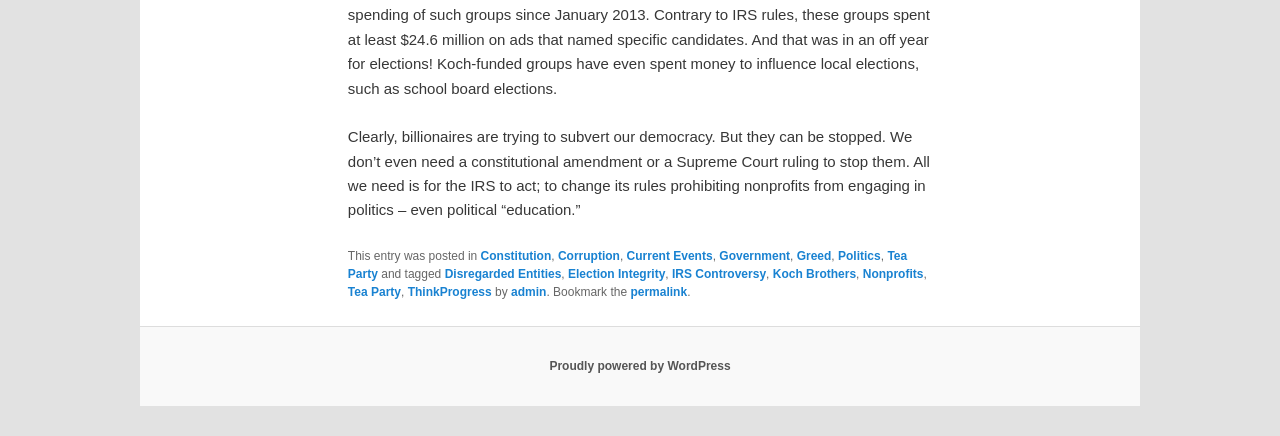Please find and report the bounding box coordinates of the element to click in order to perform the following action: "Go to the webpage powered by WordPress". The coordinates should be expressed as four float numbers between 0 and 1, in the format [left, top, right, bottom].

[0.429, 0.823, 0.571, 0.855]